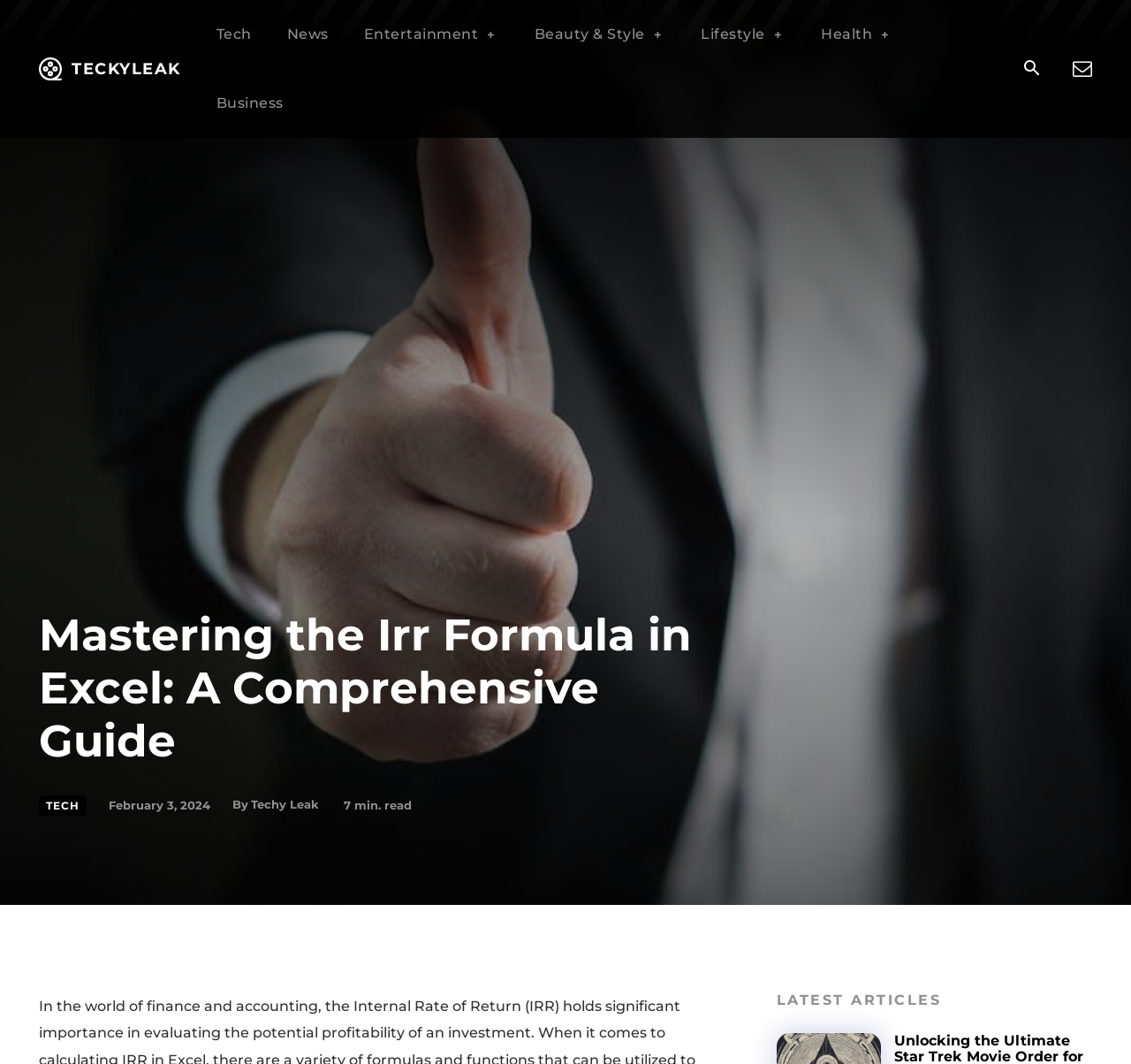What is the topic of the article?
Using the image as a reference, answer the question with a short word or phrase.

IRR Formula in Excel